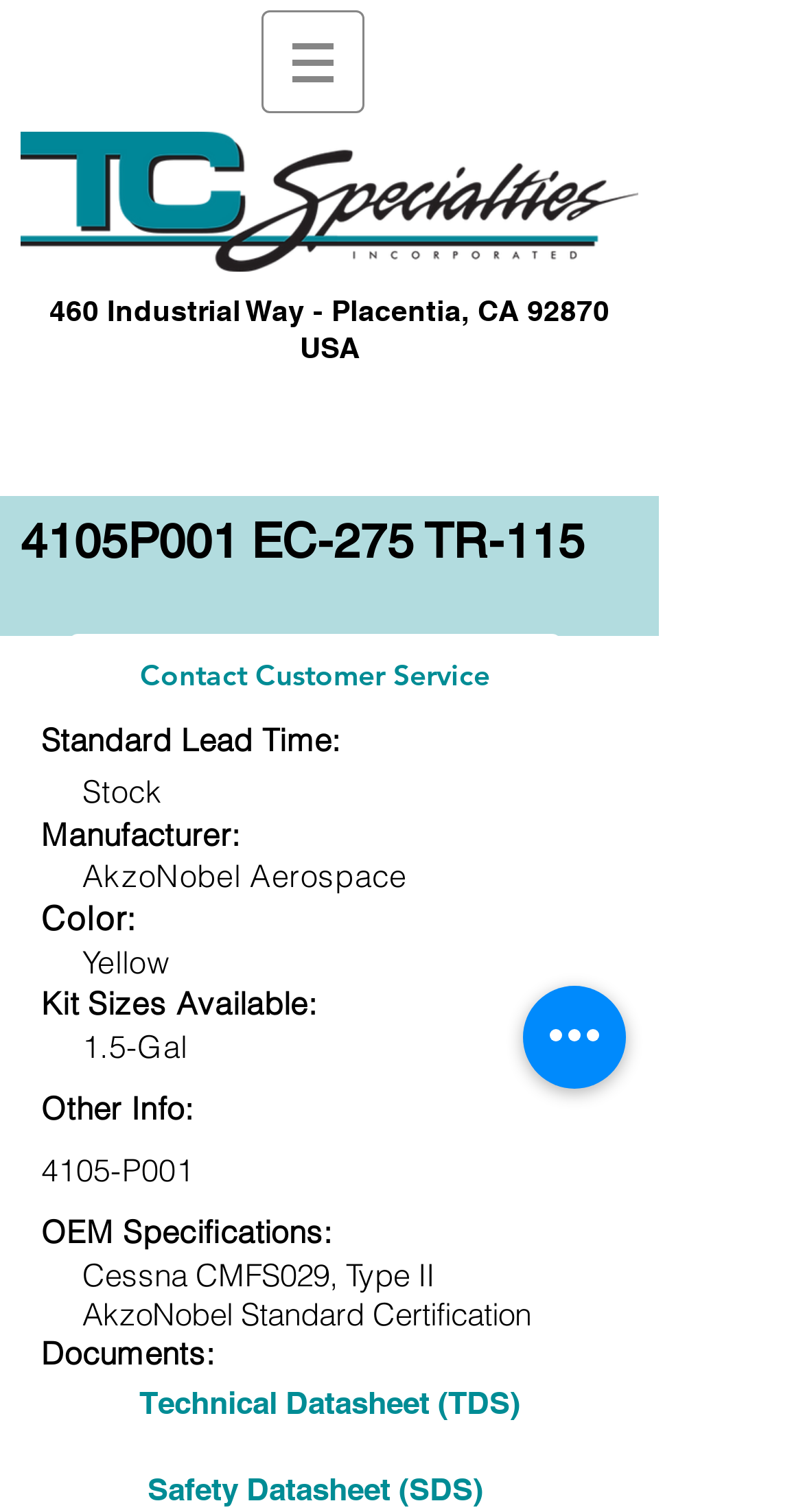Find the bounding box of the web element that fits this description: "Technical Datasheet (TDS)".

[0.051, 0.899, 0.769, 0.957]